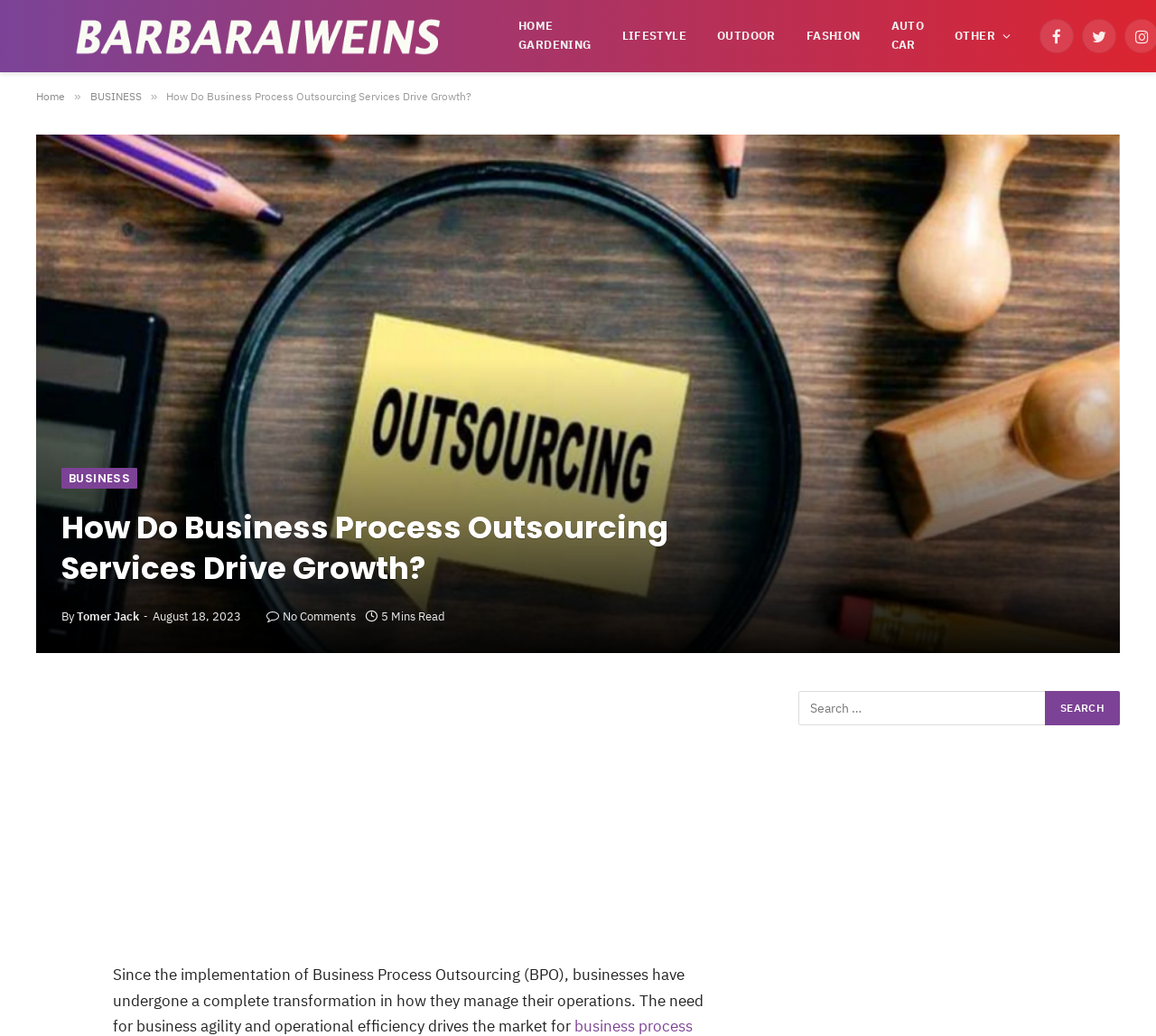Please identify the bounding box coordinates of the element's region that needs to be clicked to fulfill the following instruction: "Click on the Twitter link". The bounding box coordinates should consist of four float numbers between 0 and 1, i.e., [left, top, right, bottom].

[0.936, 0.018, 0.966, 0.051]